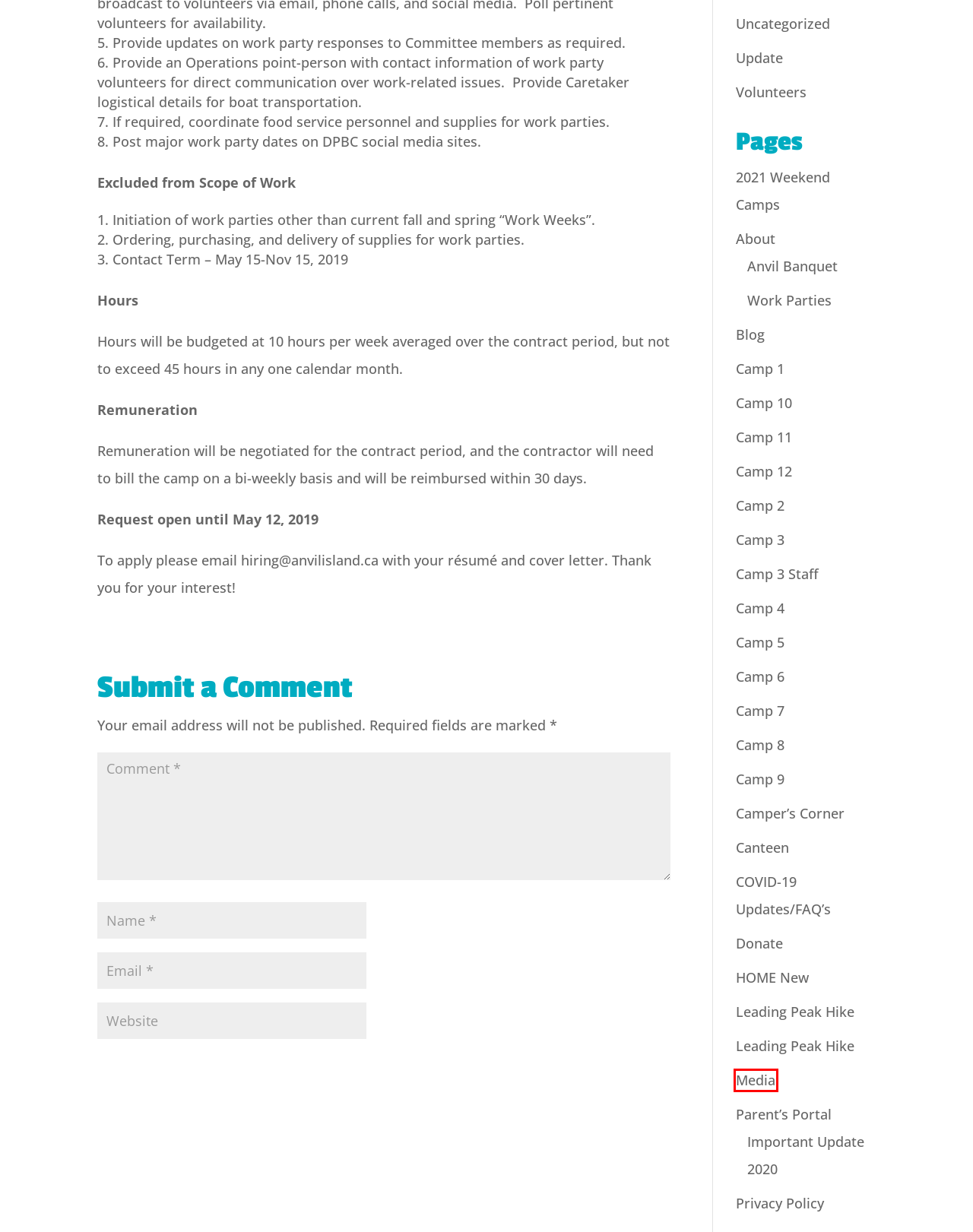Observe the webpage screenshot and focus on the red bounding box surrounding a UI element. Choose the most appropriate webpage description that corresponds to the new webpage after clicking the element in the bounding box. Here are the candidates:
A. Important Update 2020 | Anvil Island
B. Media | Anvil Island
C. Camp 4 | Anvil Island
D. Camper’s Corner | Anvil Island
E. 2021 Weekend Camps | Anvil Island
F. Camp 3 Staff | Anvil Island
G. Work Parties | Anvil Island
H. COVID-19 Updates/FAQ’s | Anvil Island

B